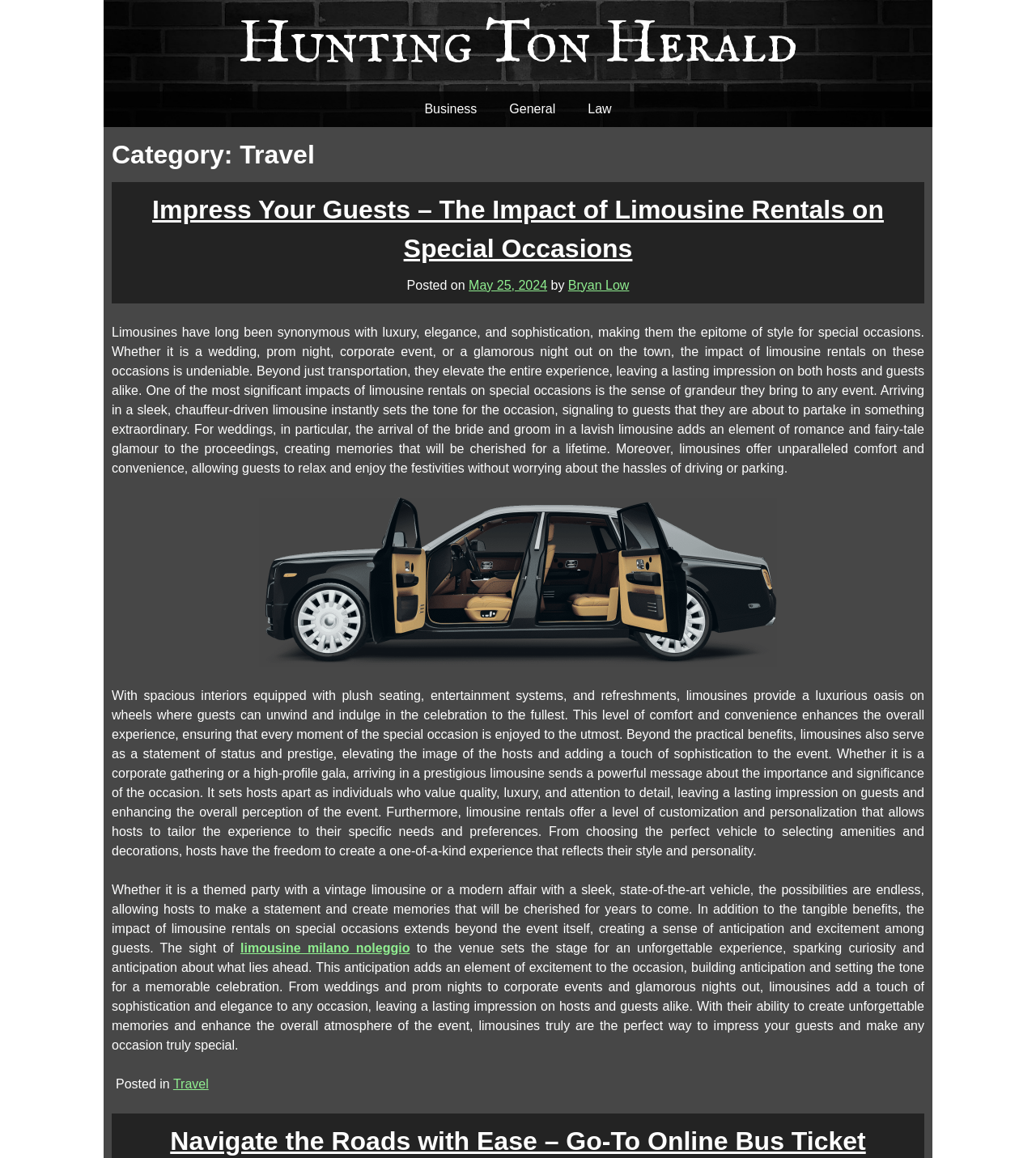What is the category of the article?
Respond to the question with a well-detailed and thorough answer.

I determined the answer by looking at the heading 'Category: Travel' which is a subheading of the article.